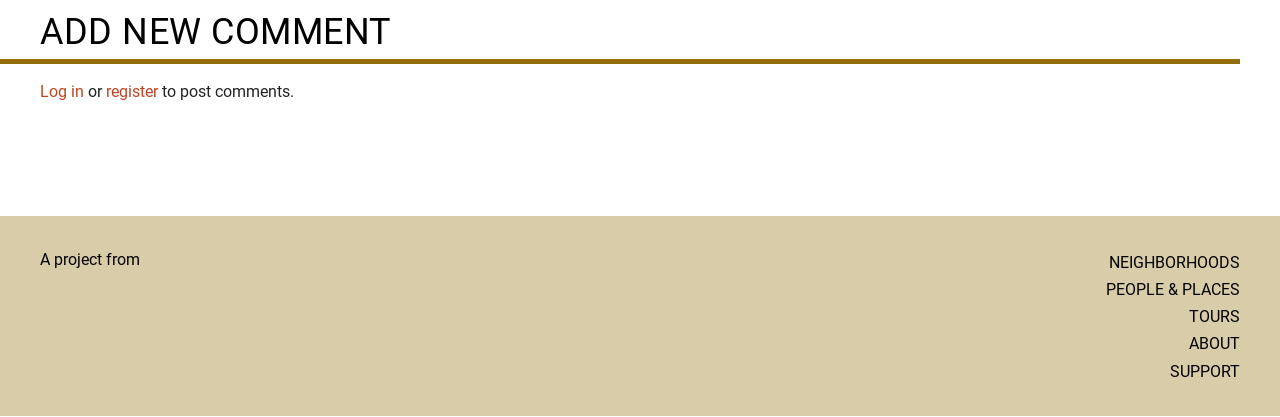What is the relationship between the 'A project from' text and the link next to it?
Give a one-word or short phrase answer based on the image.

The link is a project